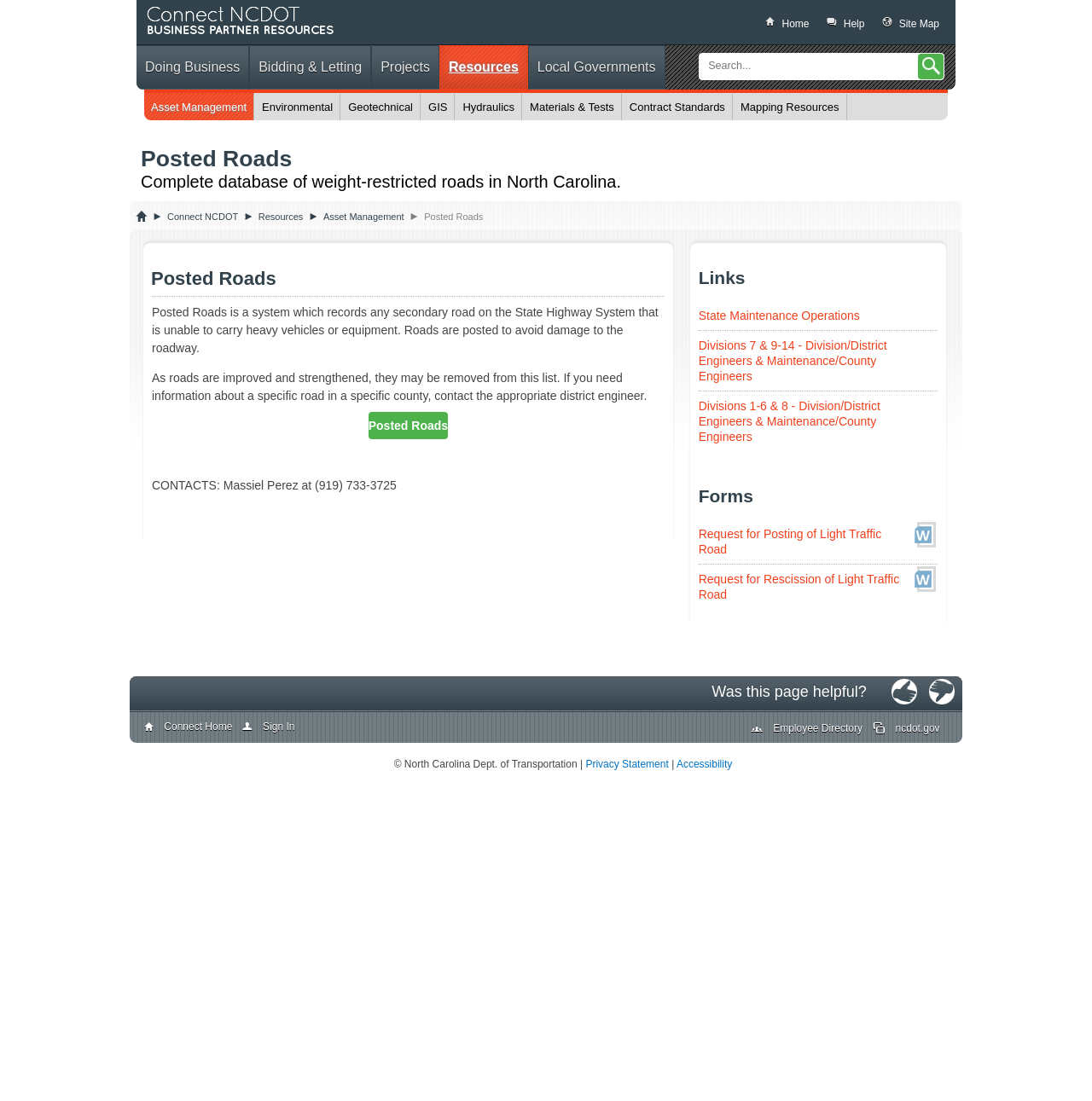Bounding box coordinates should be in the format (top-left x, top-left y, bottom-right x, bottom-right y) and all values should be floating point numbers between 0 and 1. Determine the bounding box coordinate for the UI element described as: Rail Division Resources

[0.329, 0.119, 0.45, 0.146]